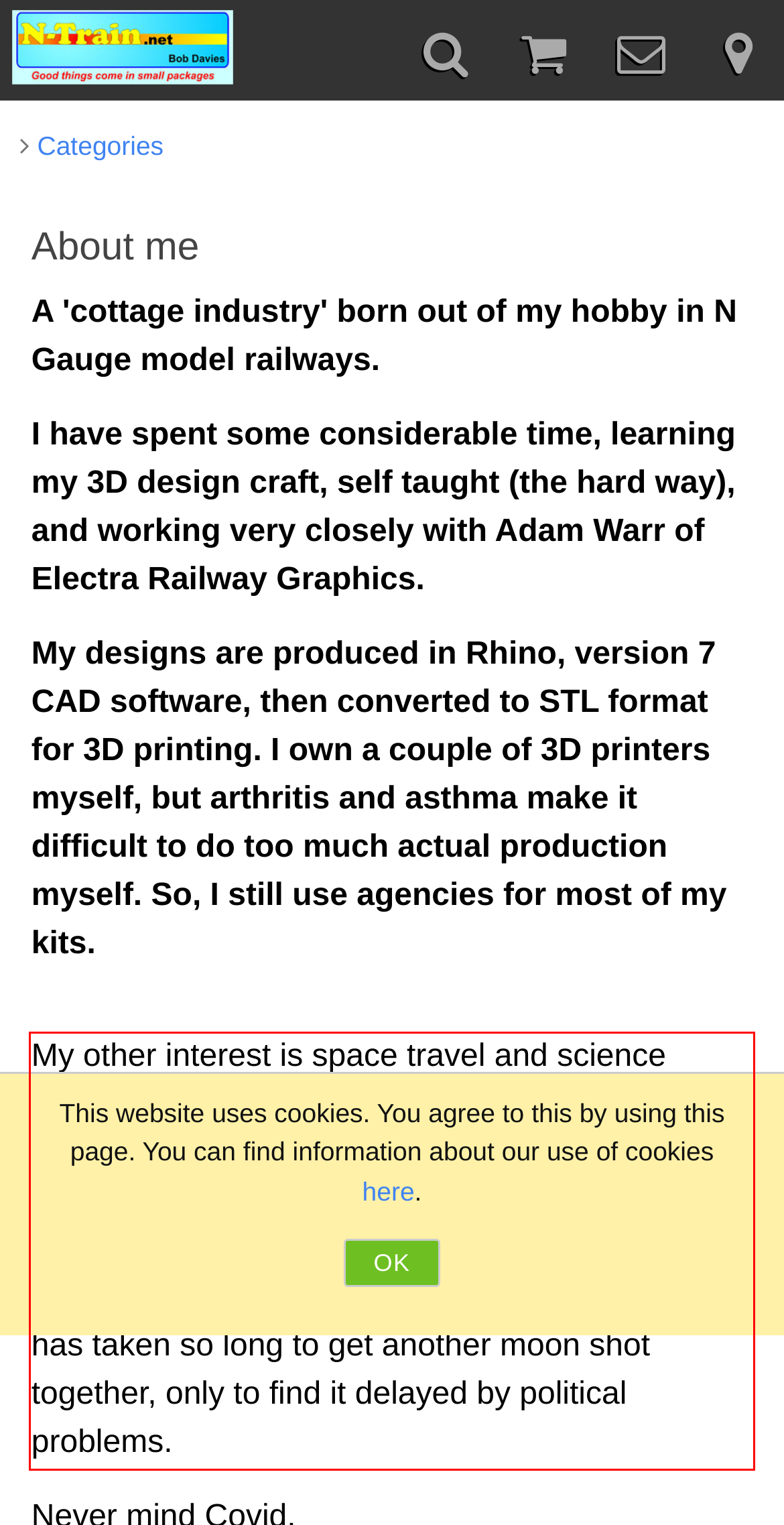You are looking at a screenshot of a webpage with a red rectangle bounding box. Use OCR to identify and extract the text content found inside this red bounding box.

My other interest is space travel and science fiction. I remember my parents getting a colour TV just in time for me to watch the live launch of Apollo 11. I was worried that the engineer would not get it set up on time but we had thirty minutes to spare. You can imagine my frustration that it has taken so long to get another moon shot together, only to find it delayed by political problems.